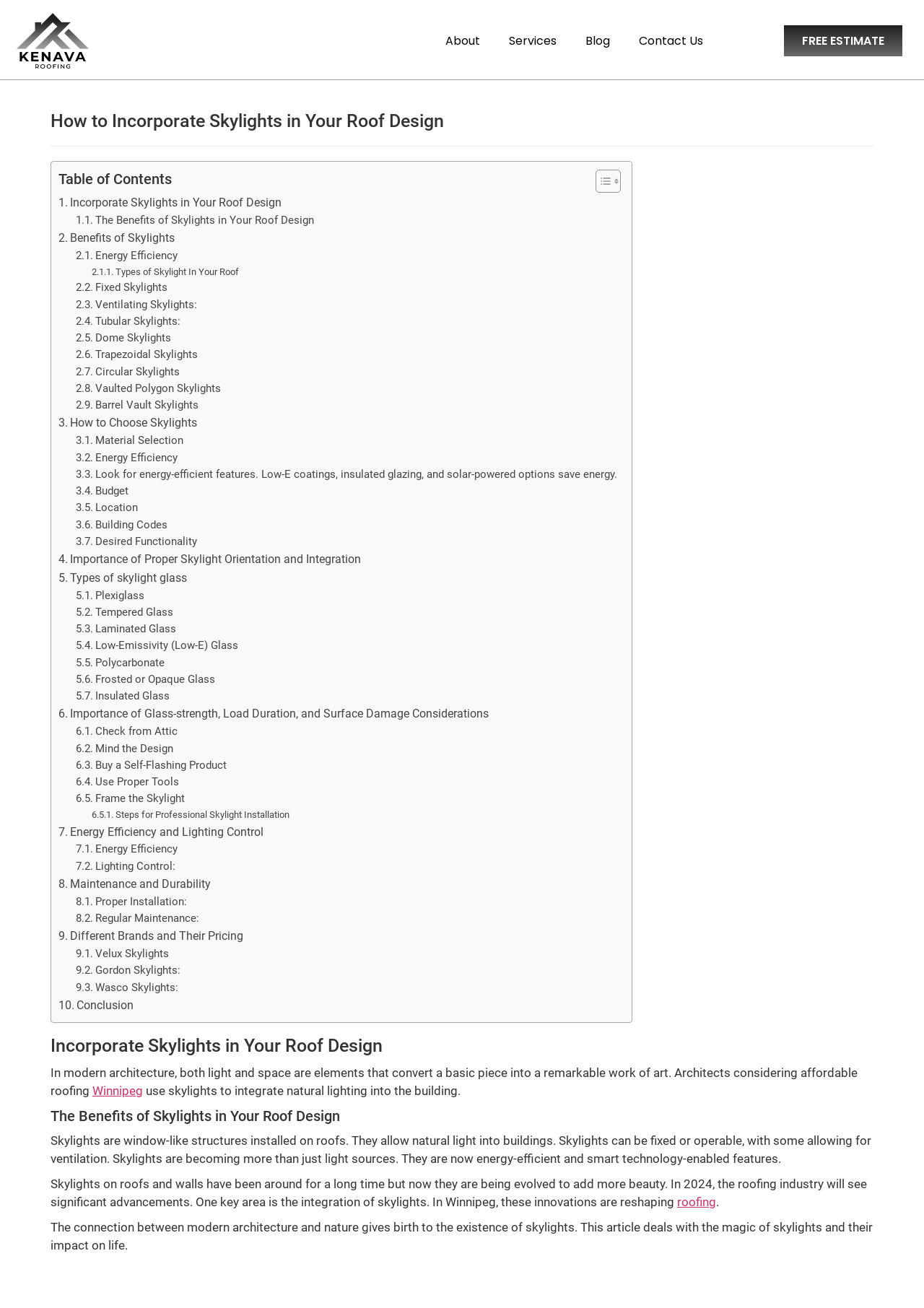Locate the bounding box coordinates of the clickable region to complete the following instruction: "Search for something."

[0.792, 0.022, 0.833, 0.04]